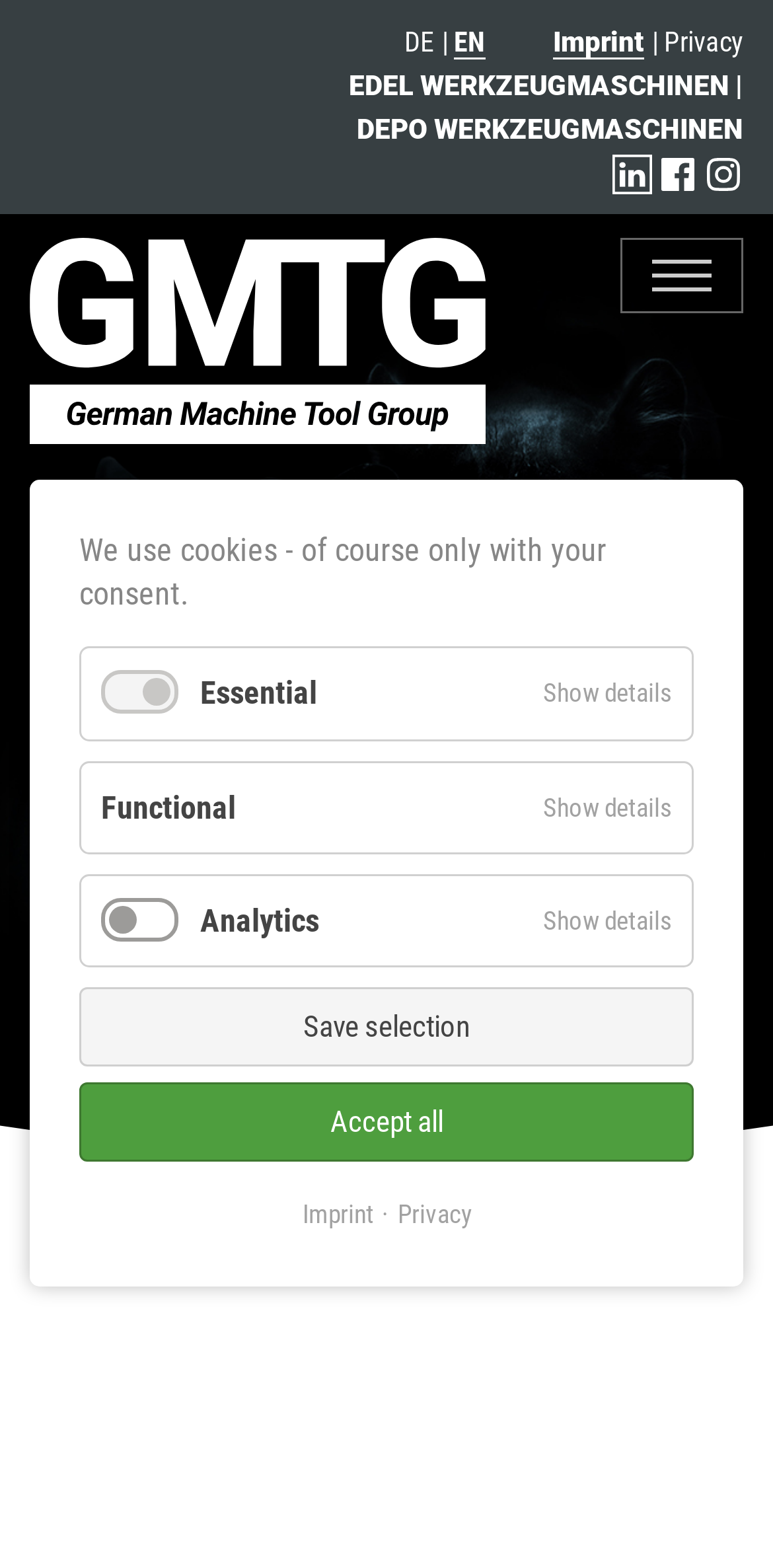Determine the bounding box coordinates of the area to click in order to meet this instruction: "Click the button to show details of essential cookies".

[0.677, 0.414, 0.895, 0.471]